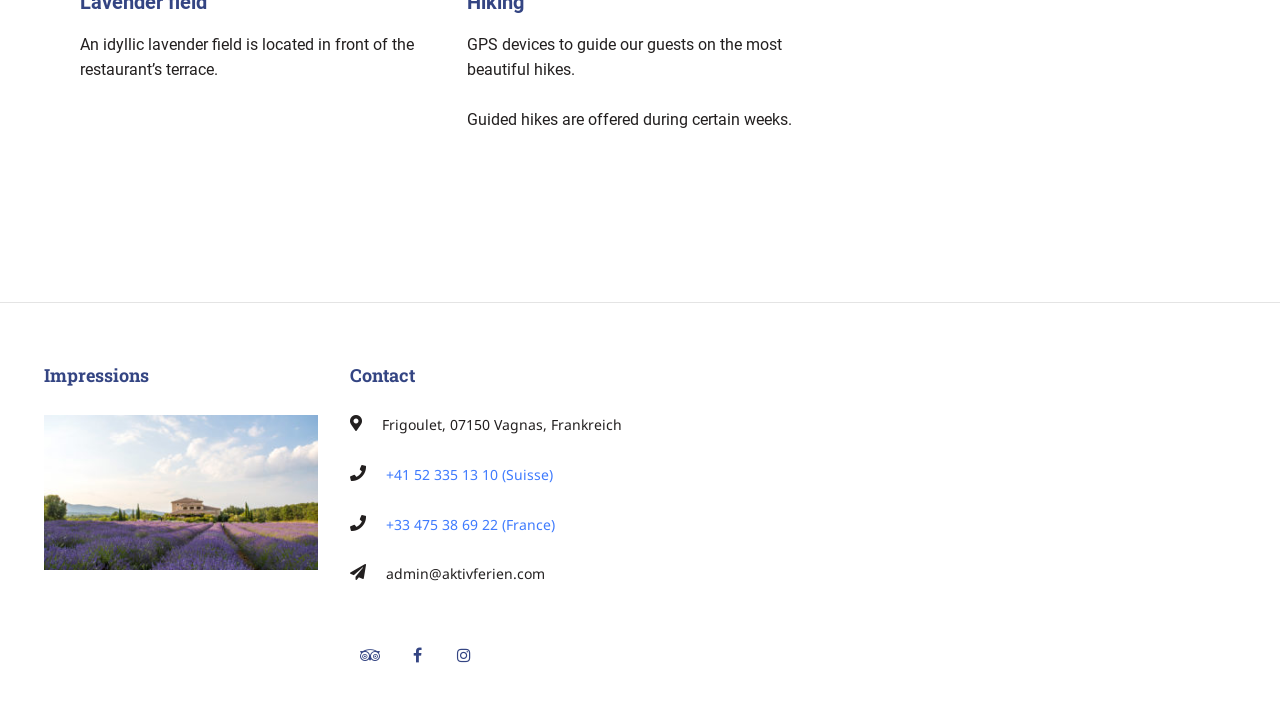Bounding box coordinates are specified in the format (top-left x, top-left y, bottom-right x, bottom-right y). All values are floating point numbers bounded between 0 and 1. Please provide the bounding box coordinate of the region this sentence describes: Instagram

[0.347, 0.889, 0.378, 0.93]